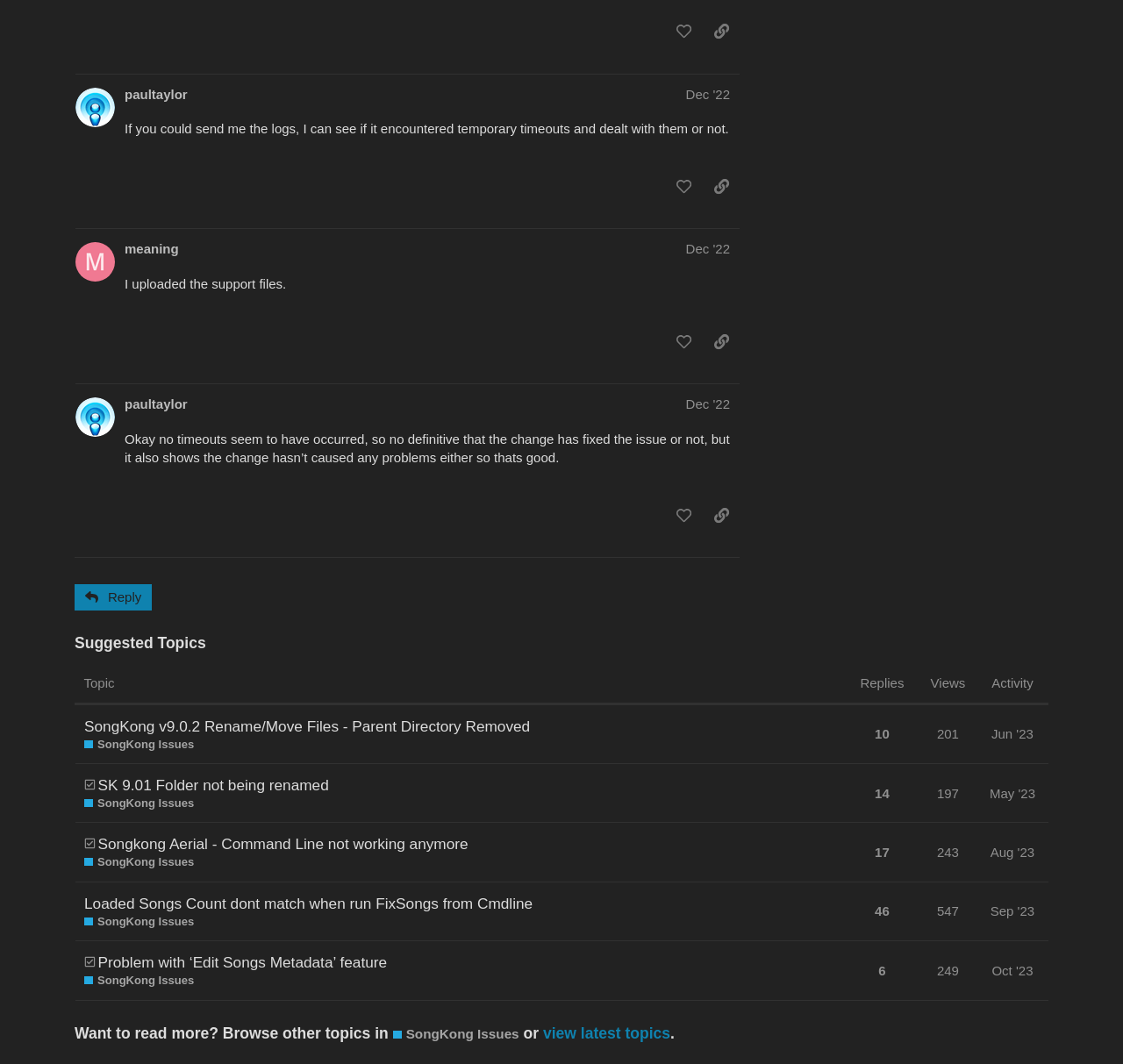Use one word or a short phrase to answer the question provided: 
What is the username of the user who posted on Dec '22?

paultaylor